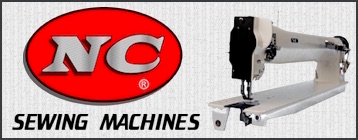What industry is NC Sewing Machines associated with?
Look at the image and provide a short answer using one word or a phrase.

Upholstery and textile industry